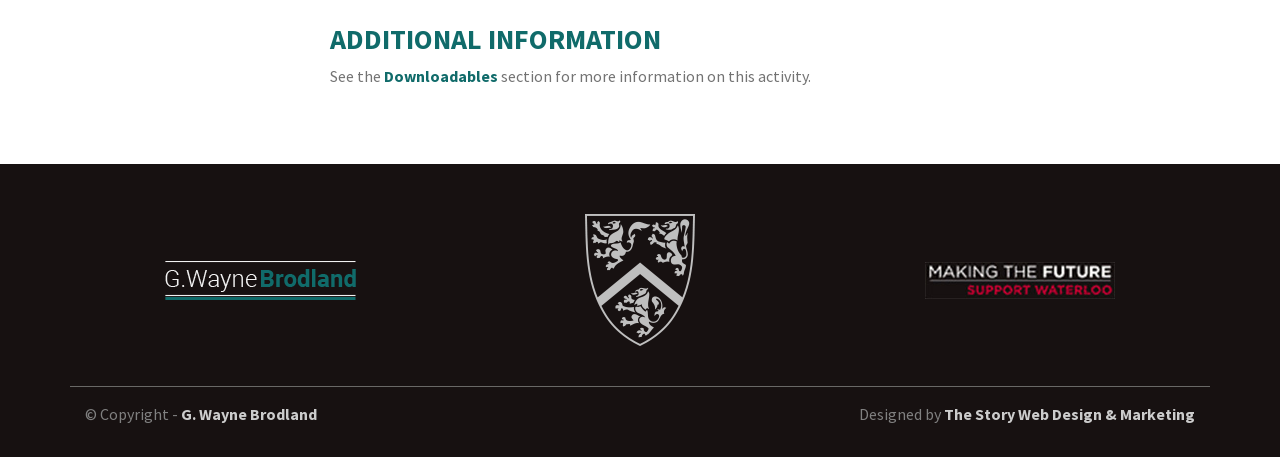Bounding box coordinates are to be given in the format (top-left x, top-left y, bottom-right x, bottom-right y). All values must be floating point numbers between 0 and 1. Provide the bounding box coordinate for the UI element described as: Downloadables

[0.3, 0.145, 0.389, 0.189]